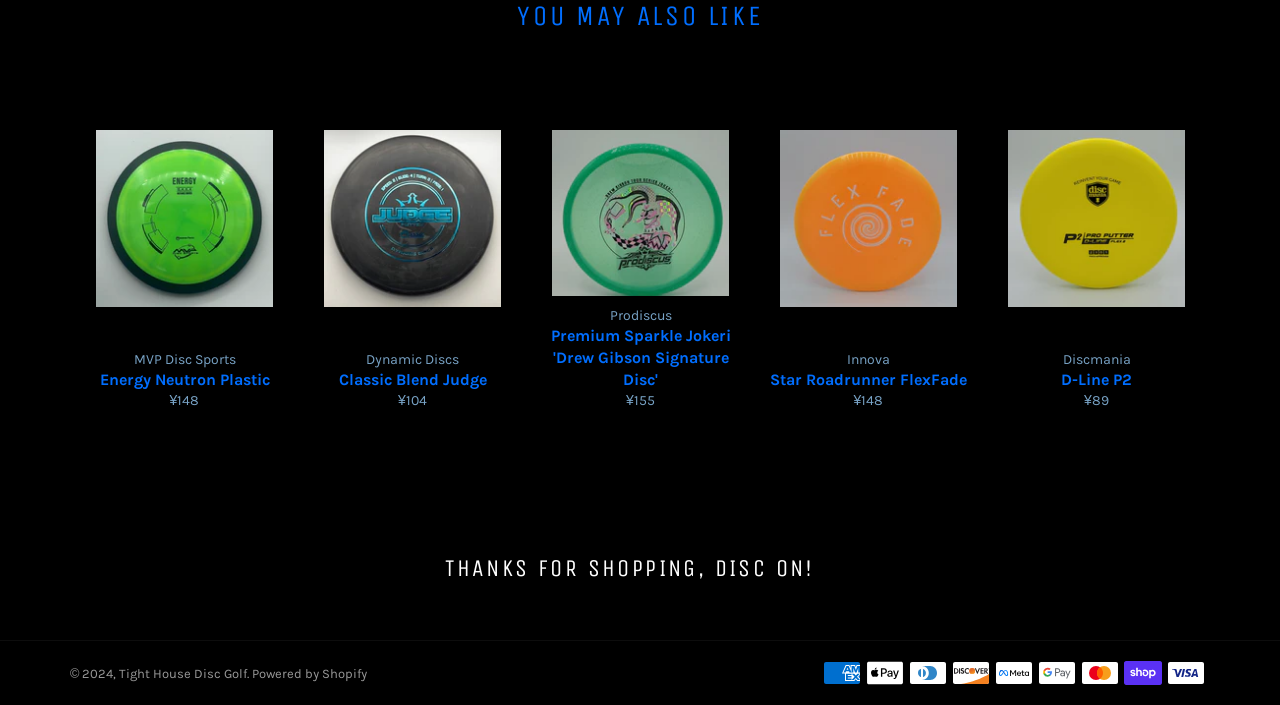From the details in the image, provide a thorough response to the question: What is the name of the disc golf company?

The name of the disc golf company can be found in the link element with the text 'Tight House Disc Golf' at the bottom of the page.